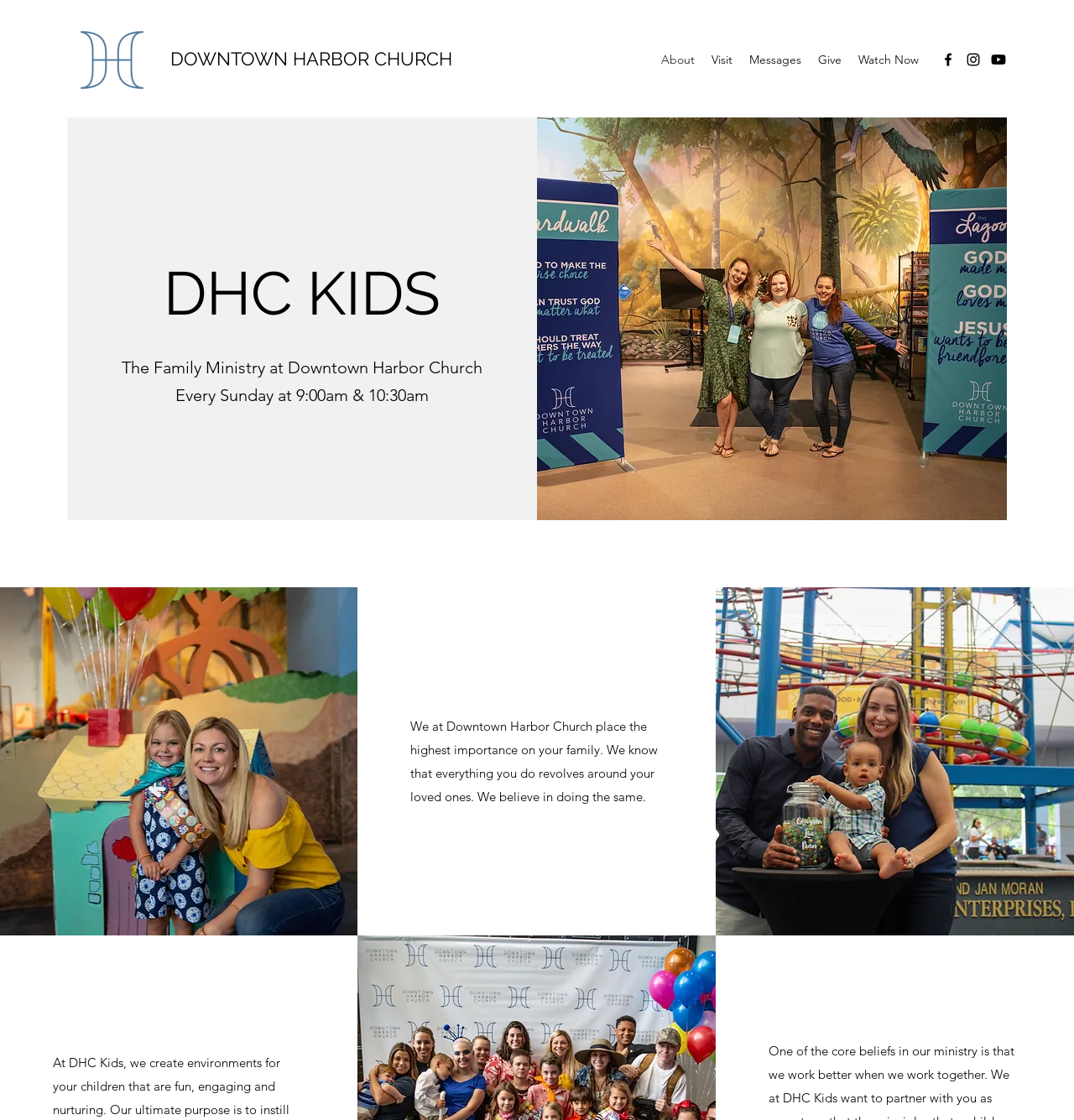Give a short answer to this question using one word or a phrase:
How many social media links are present?

3